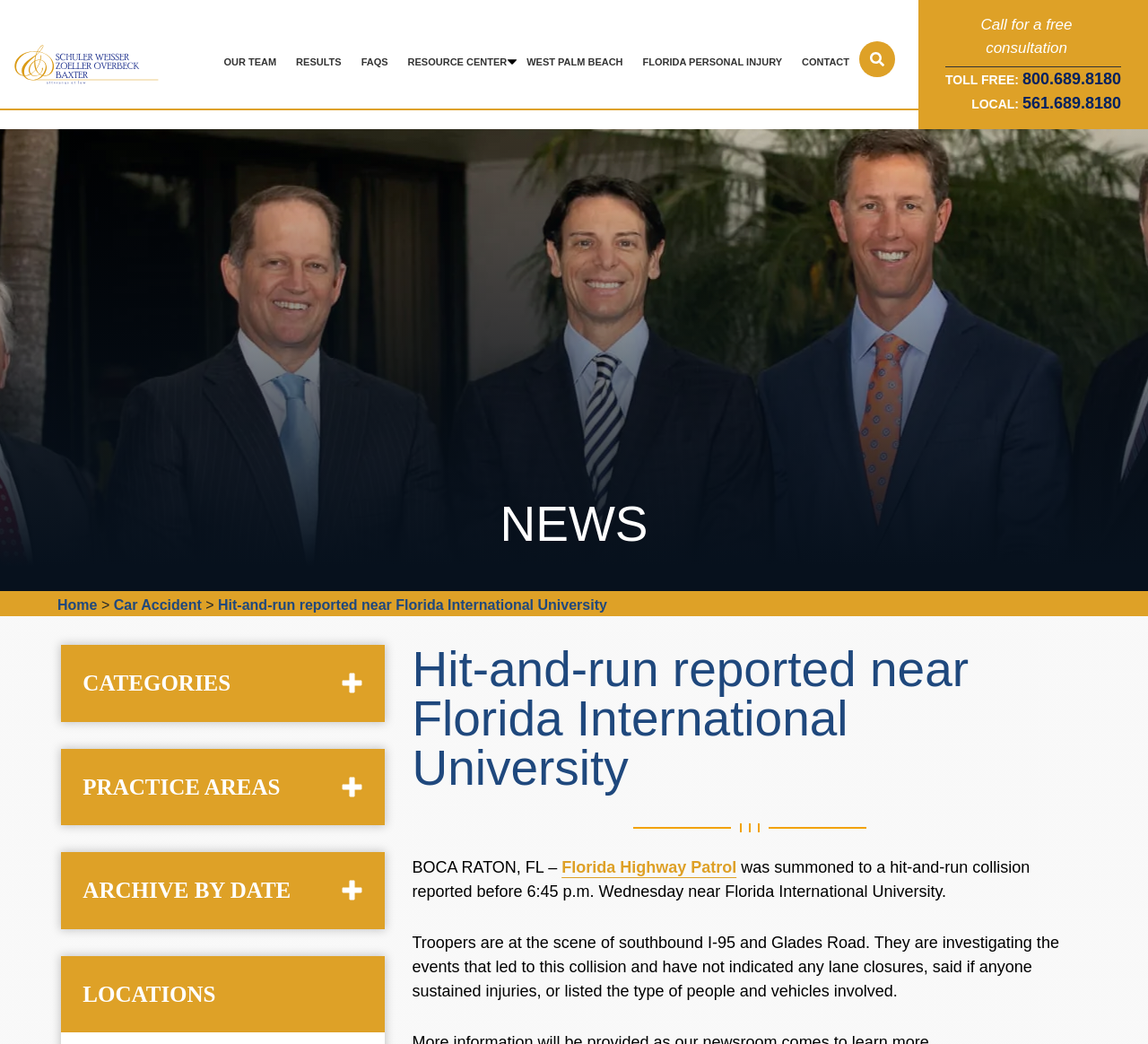What is the intersection where the collision occurred?
Please craft a detailed and exhaustive response to the question.

I found the answer by reading the text on the webpage, which states 'Troopers are at the scene of southbound I-95 and Glades Road...'. This indicates that the intersection where the collision occurred is I-95 and Glades Road.